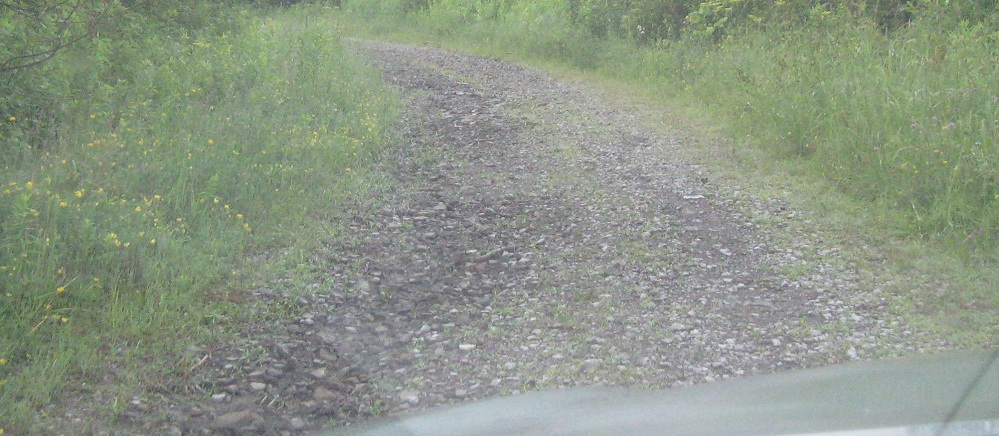What type of environment is depicted?
Based on the image, provide your answer in one word or phrase.

Natural